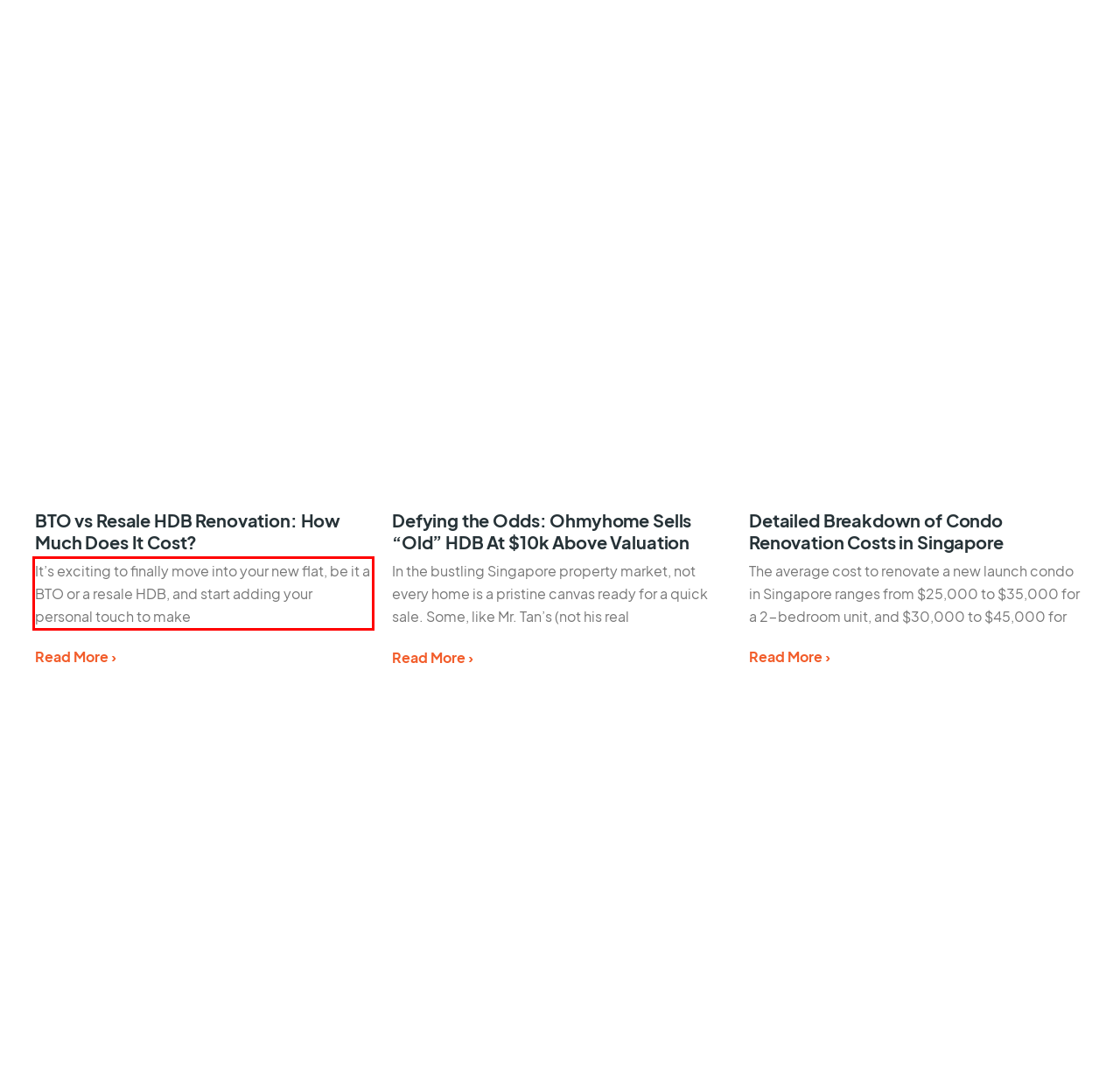Given a screenshot of a webpage containing a red bounding box, perform OCR on the text within this red bounding box and provide the text content.

It’s exciting to finally move into your new flat, be it a BTO or a resale HDB, and start adding your personal touch to make